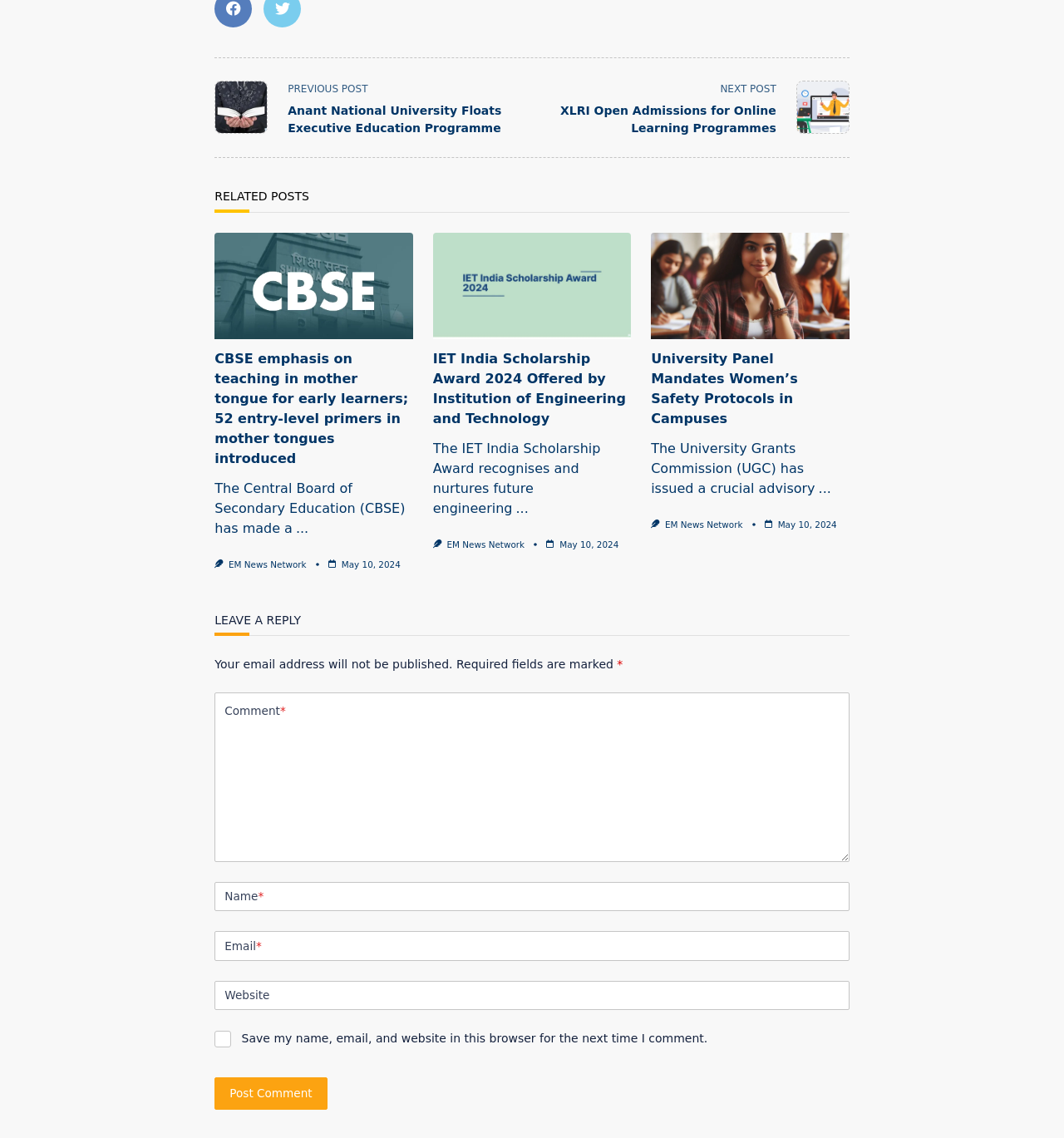Identify the bounding box of the HTML element described as: "Winsol 550, steroid cycle mass".

None